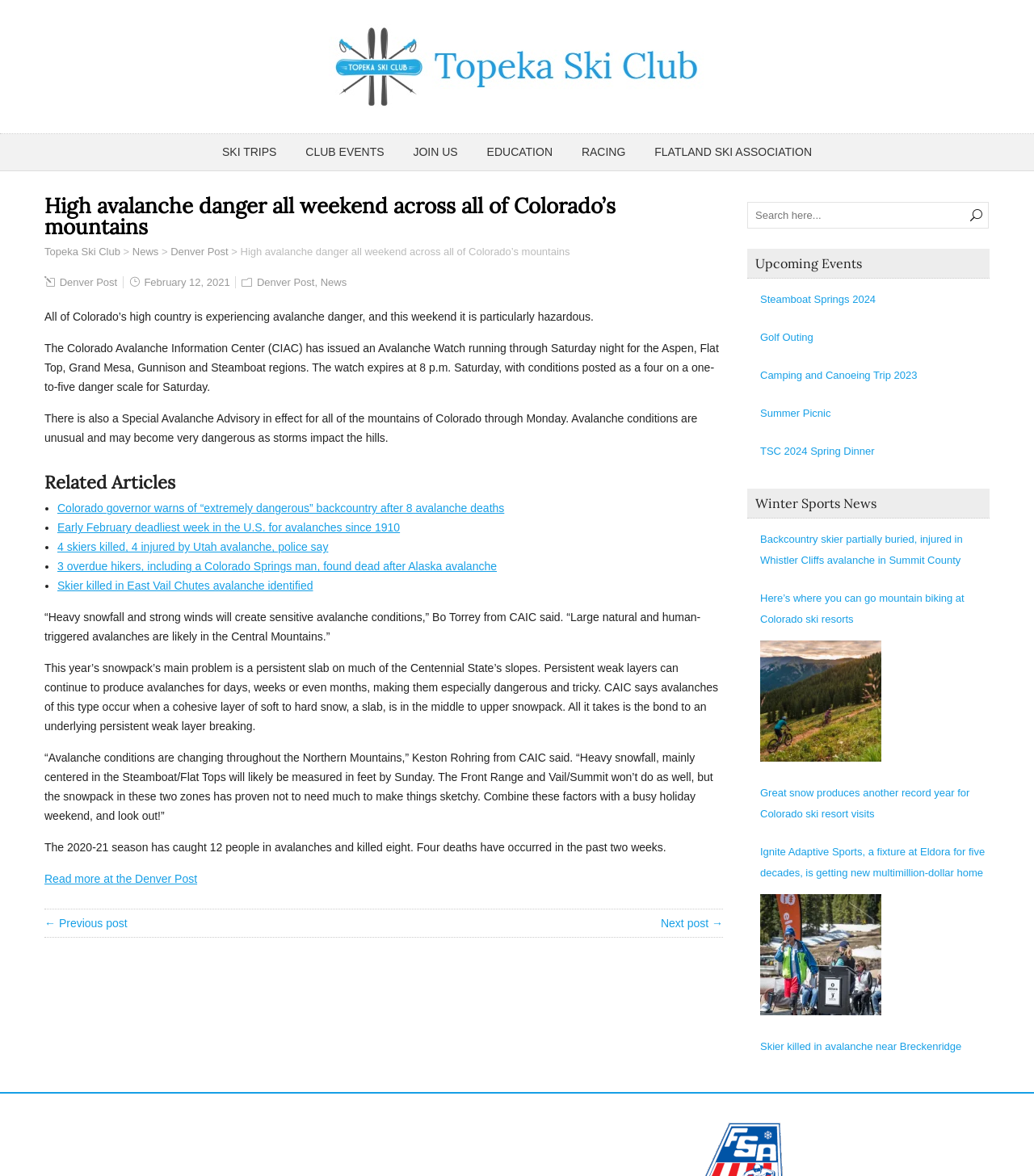Find the bounding box coordinates of the clickable area that will achieve the following instruction: "Search for something in the search bar".

[0.723, 0.172, 0.956, 0.194]